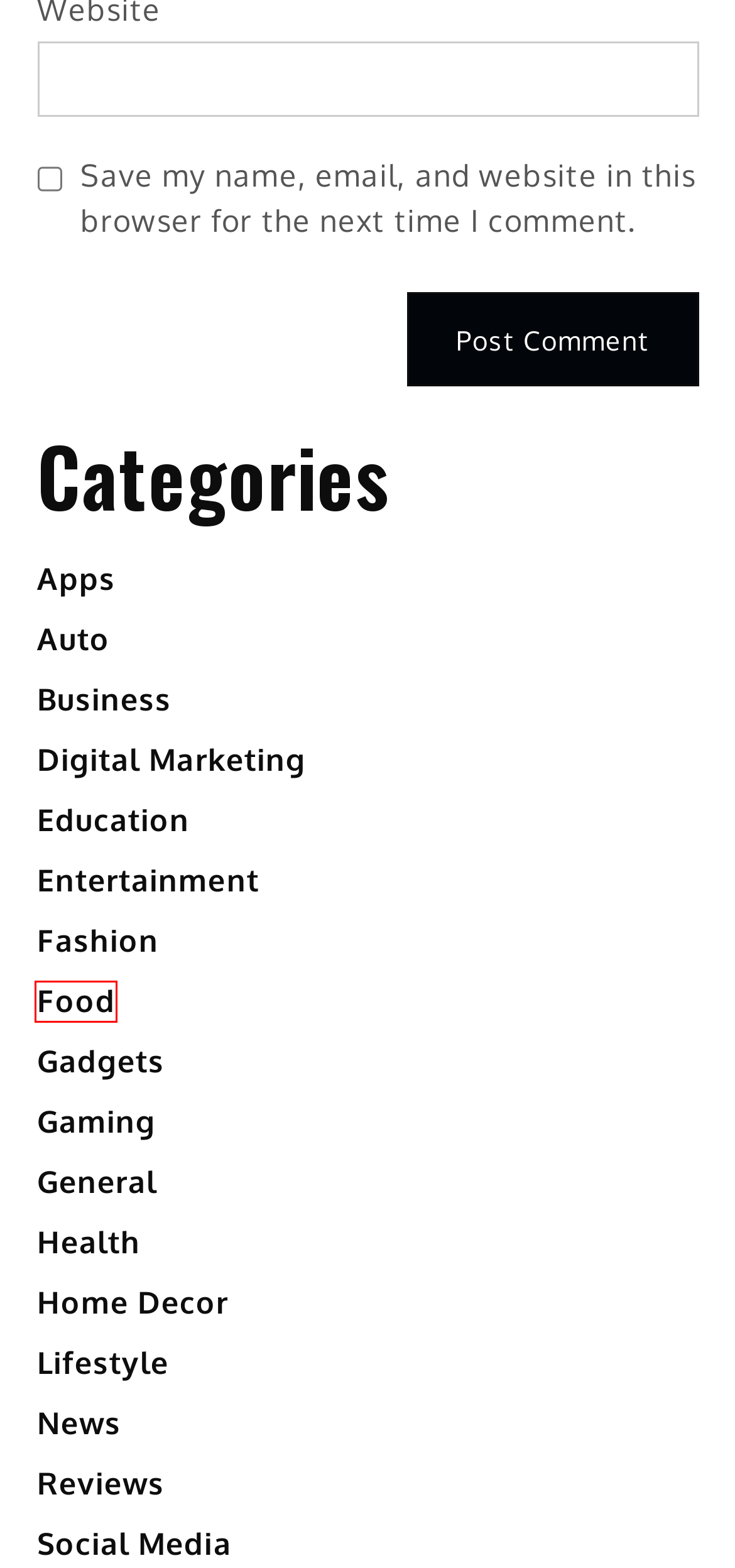You have a screenshot of a webpage with a red rectangle bounding box around a UI element. Choose the best description that matches the new page after clicking the element within the bounding box. The candidate descriptions are:
A. Auto Archives - Overburg
B. Apps Archives - Overburg
C. Fashion Archives - Overburg
D. Food Archives - Overburg
E. Gaming Archives - Overburg
F. Gadgets Archives - Overburg
G. News Archives - Overburg
H. Lifestyle Archives - Overburg

D